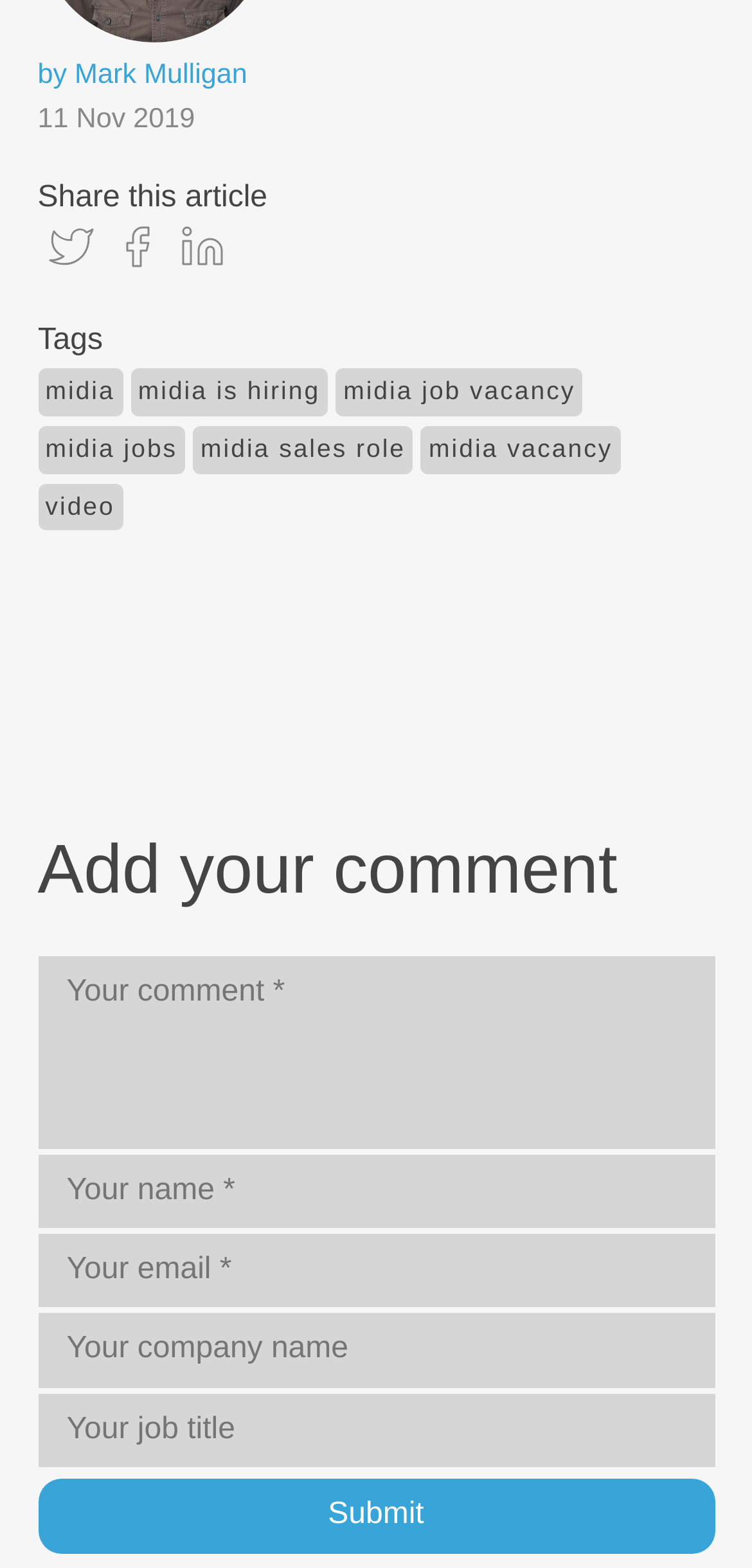How many social media sharing links are available?
Refer to the image and offer an in-depth and detailed answer to the question.

There are three social media sharing links available, which are represented by images, and are placed side by side below the 'Share this article' text.